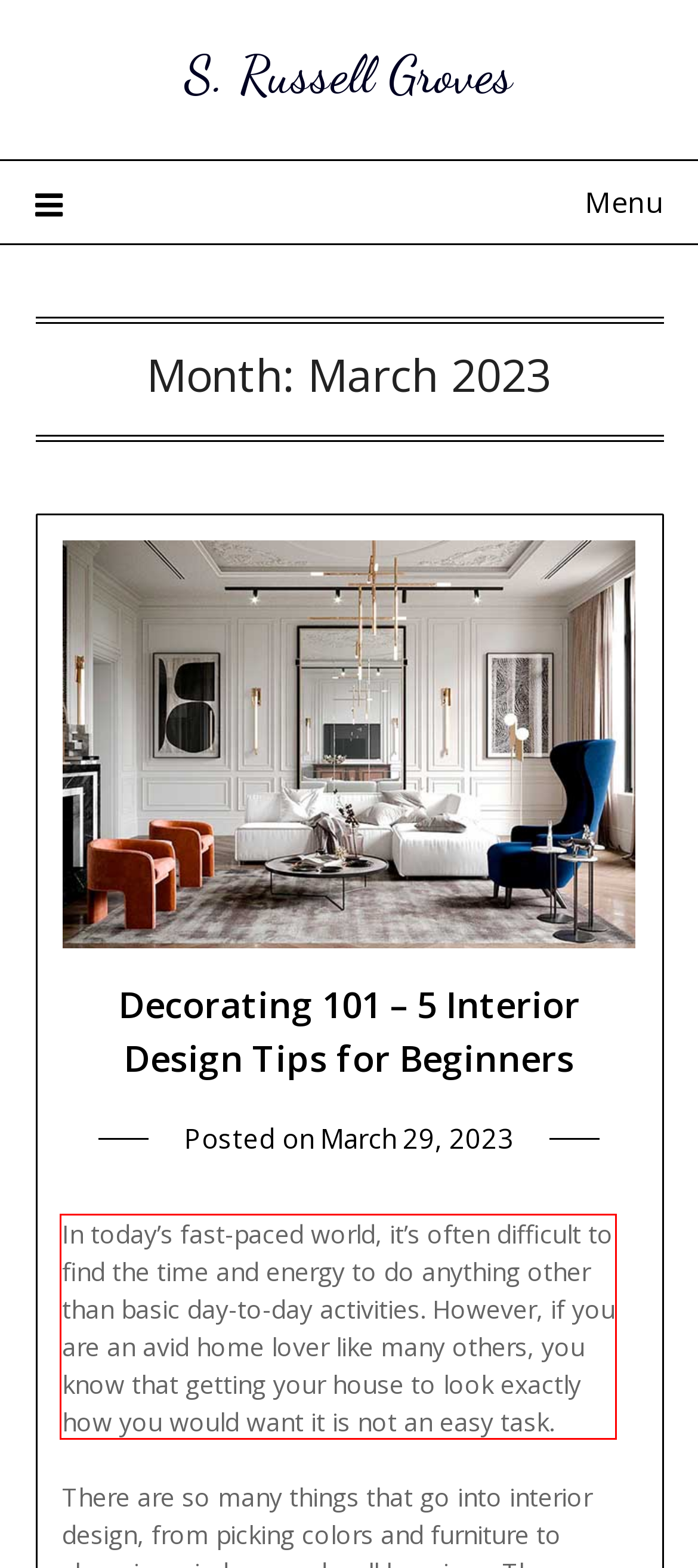Using the provided screenshot of a webpage, recognize and generate the text found within the red rectangle bounding box.

In today’s fast-paced world, it’s often difficult to find the time and energy to do anything other than basic day-to-day activities. However, if you are an avid home lover like many others, you know that getting your house to look exactly how you would want it is not an easy task.